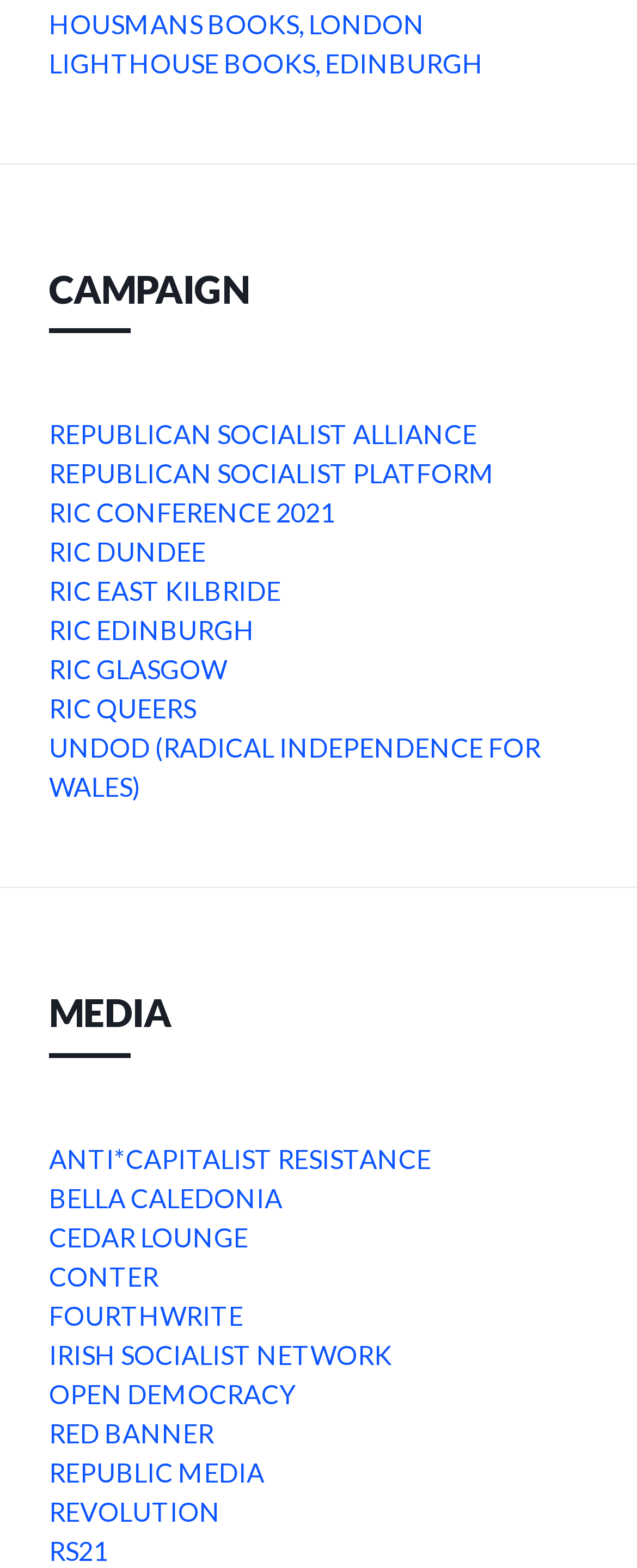Locate the bounding box coordinates of the element I should click to achieve the following instruction: "visit HOUSMANS BOOKS, LONDON".

[0.077, 0.003, 0.667, 0.027]